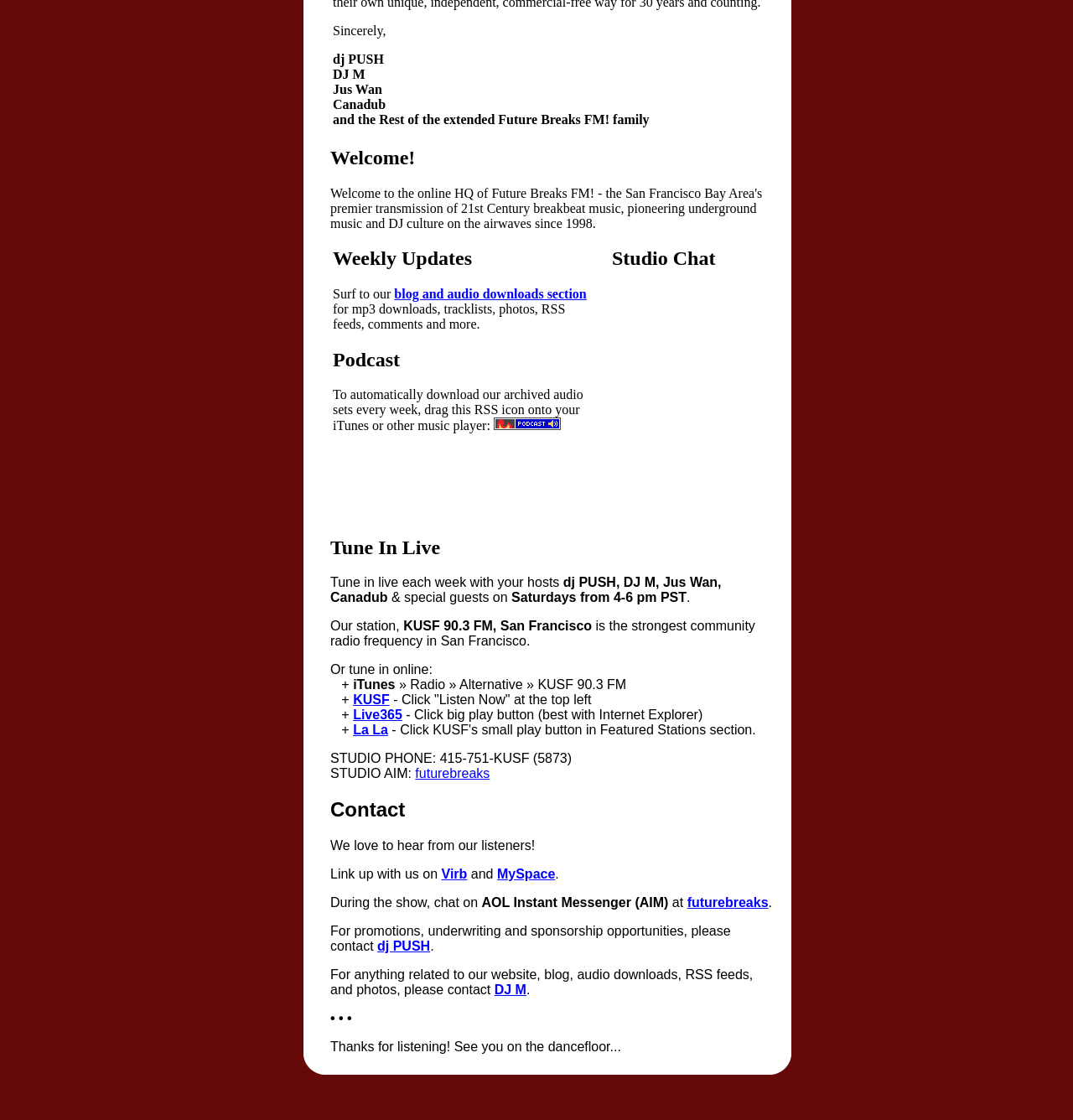What is the name of the radio station?
Using the image, respond with a single word or phrase.

KUSF 90.3 FM